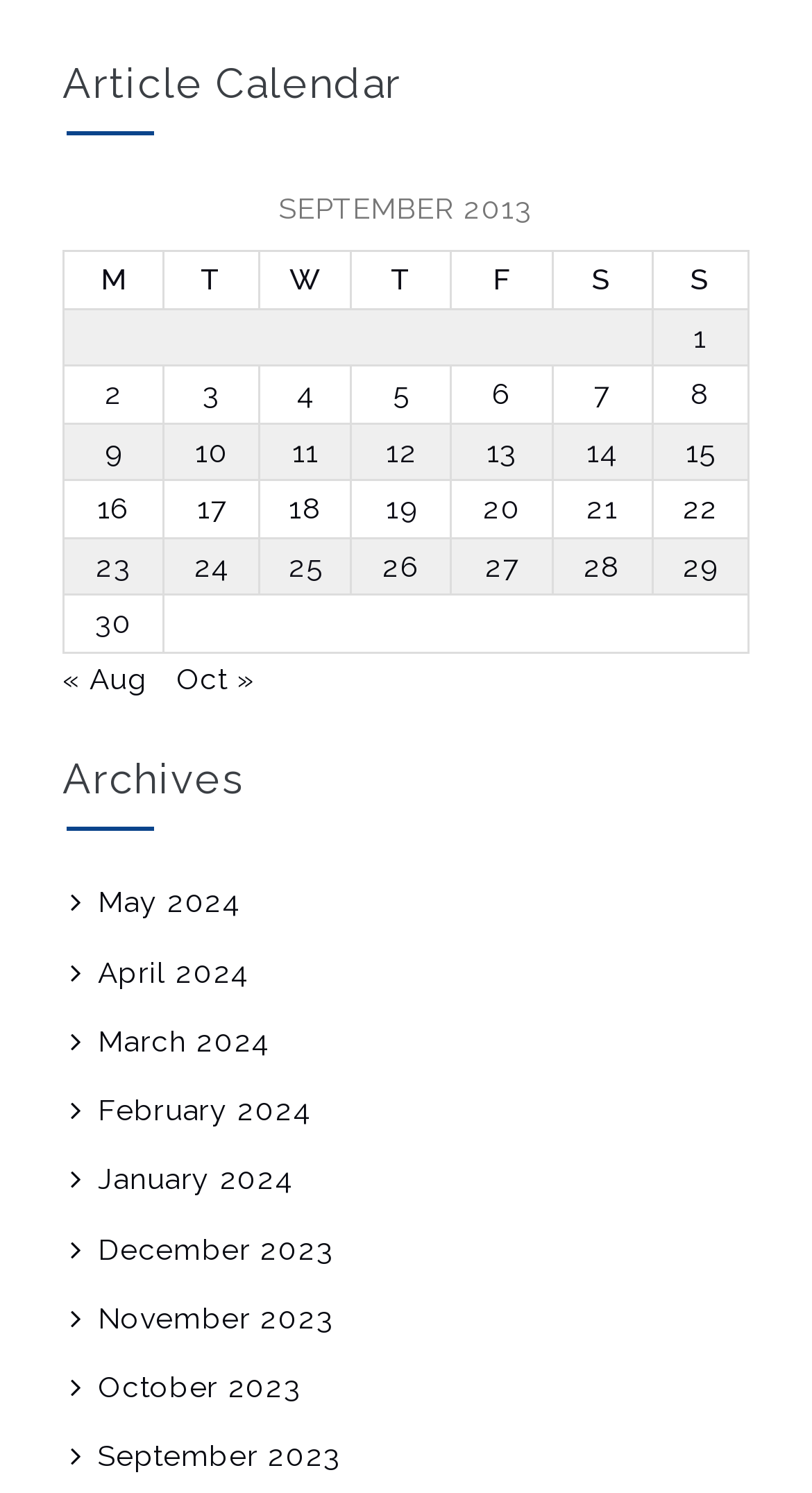How many archive links are available?
Answer the question with just one word or phrase using the image.

10